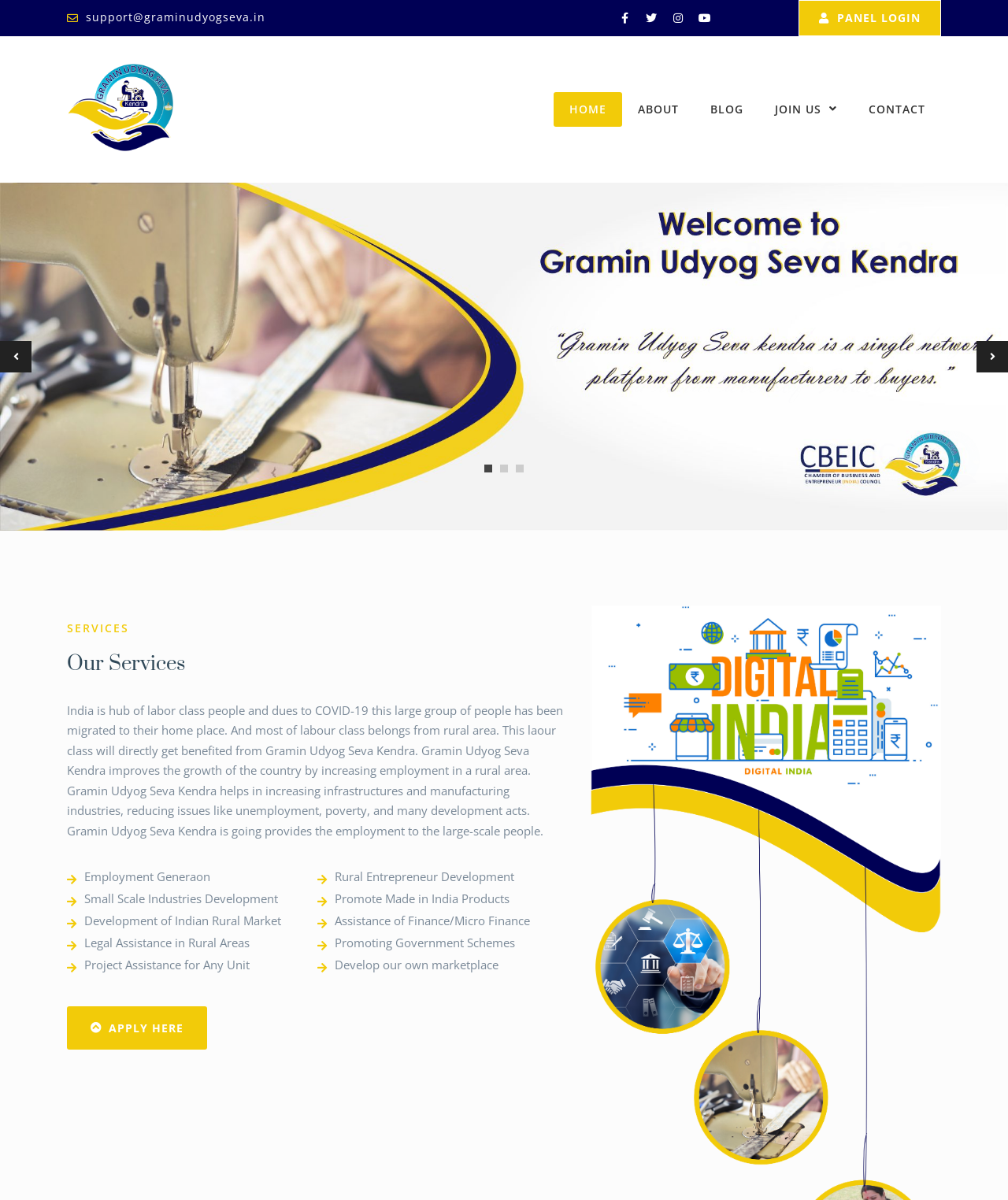Find the bounding box coordinates of the clickable area that will achieve the following instruction: "View the blog".

[0.689, 0.077, 0.753, 0.106]